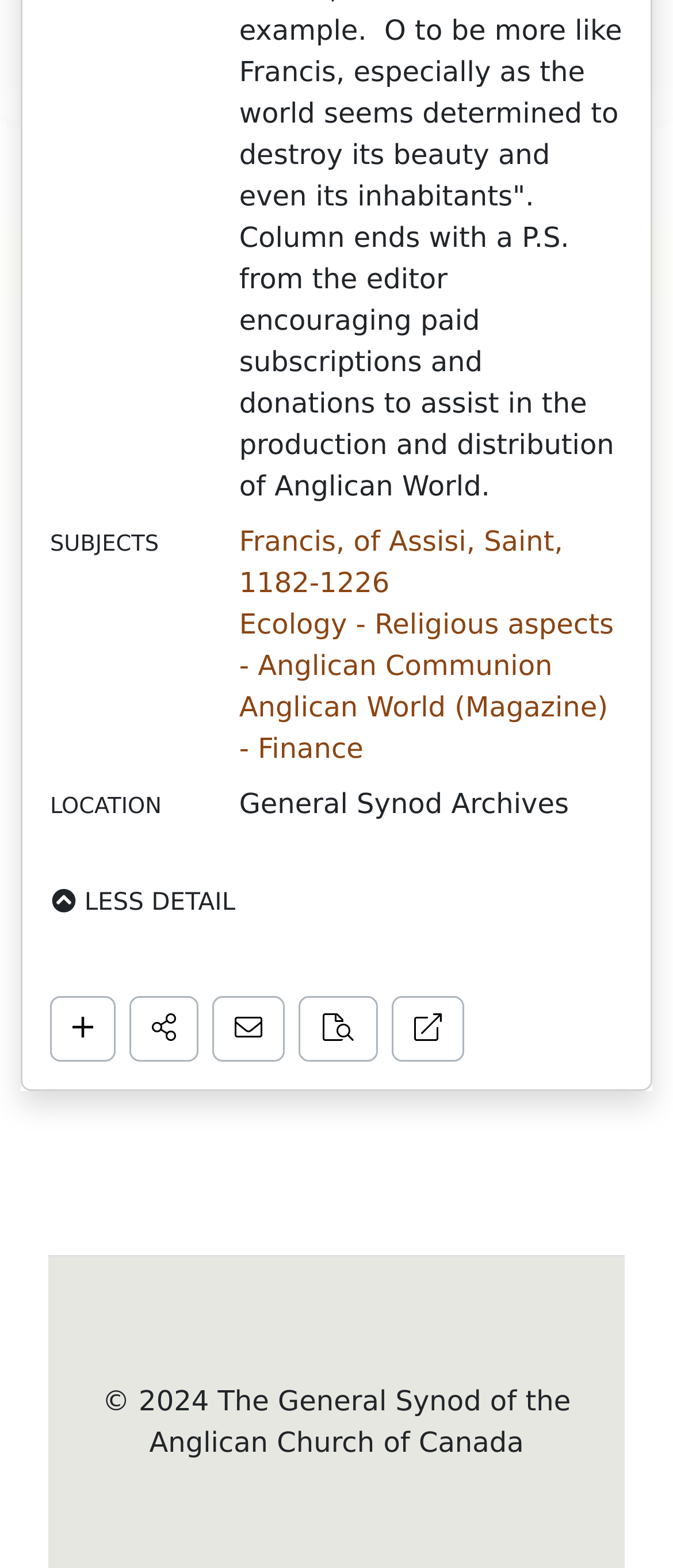Give the bounding box coordinates for the element described by: "Francis, of Assisi, Saint, 1182-1226".

[0.355, 0.335, 0.85, 0.382]